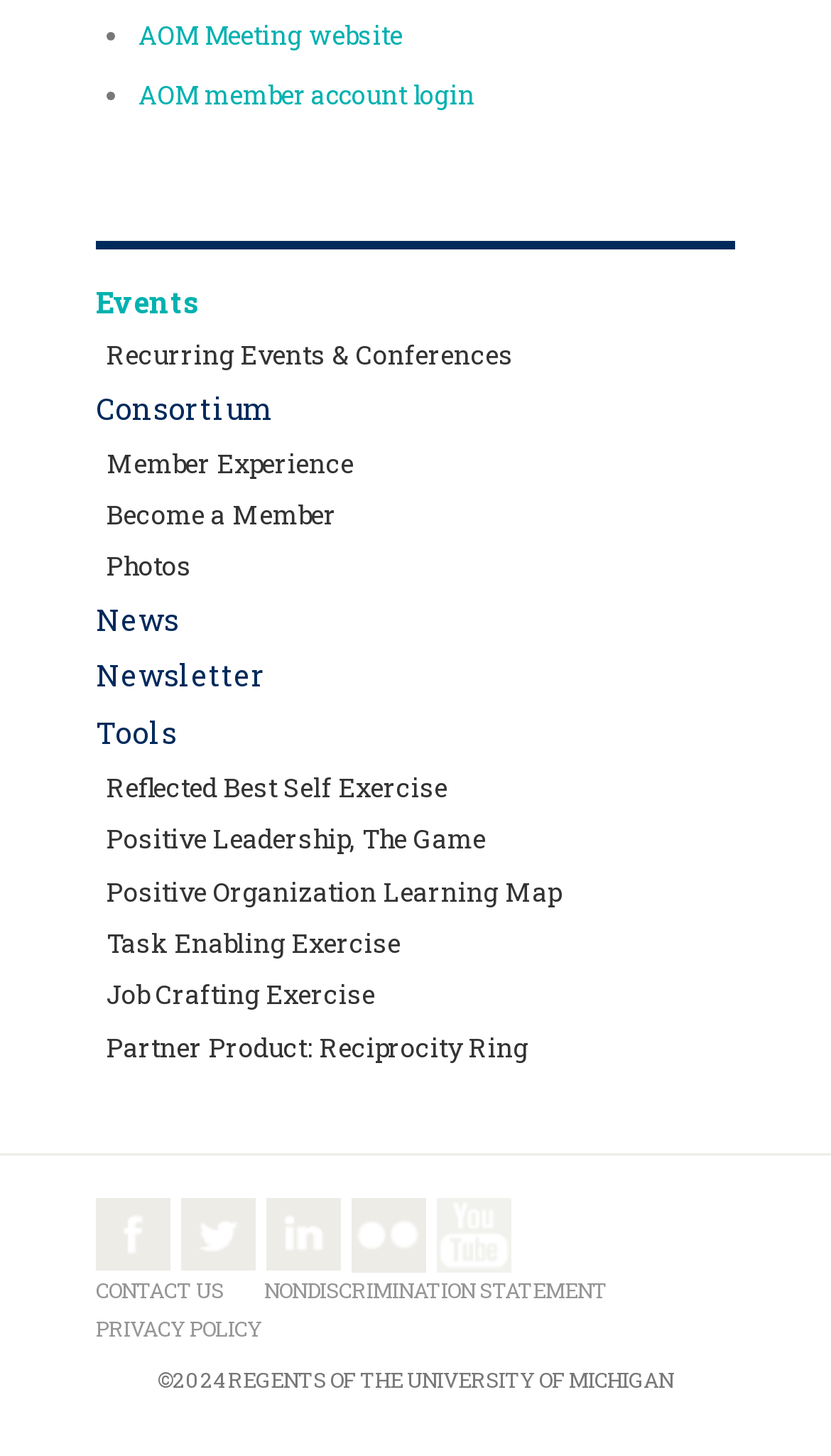What is the copyright year of the webpage?
Please analyze the image and answer the question with as much detail as possible.

I looked at the bottom of the webpage and found the copyright information, which states '©2024 REGENTS OF THE UNIVERSITY OF MICHIGAN'. The copyright year is 2024.